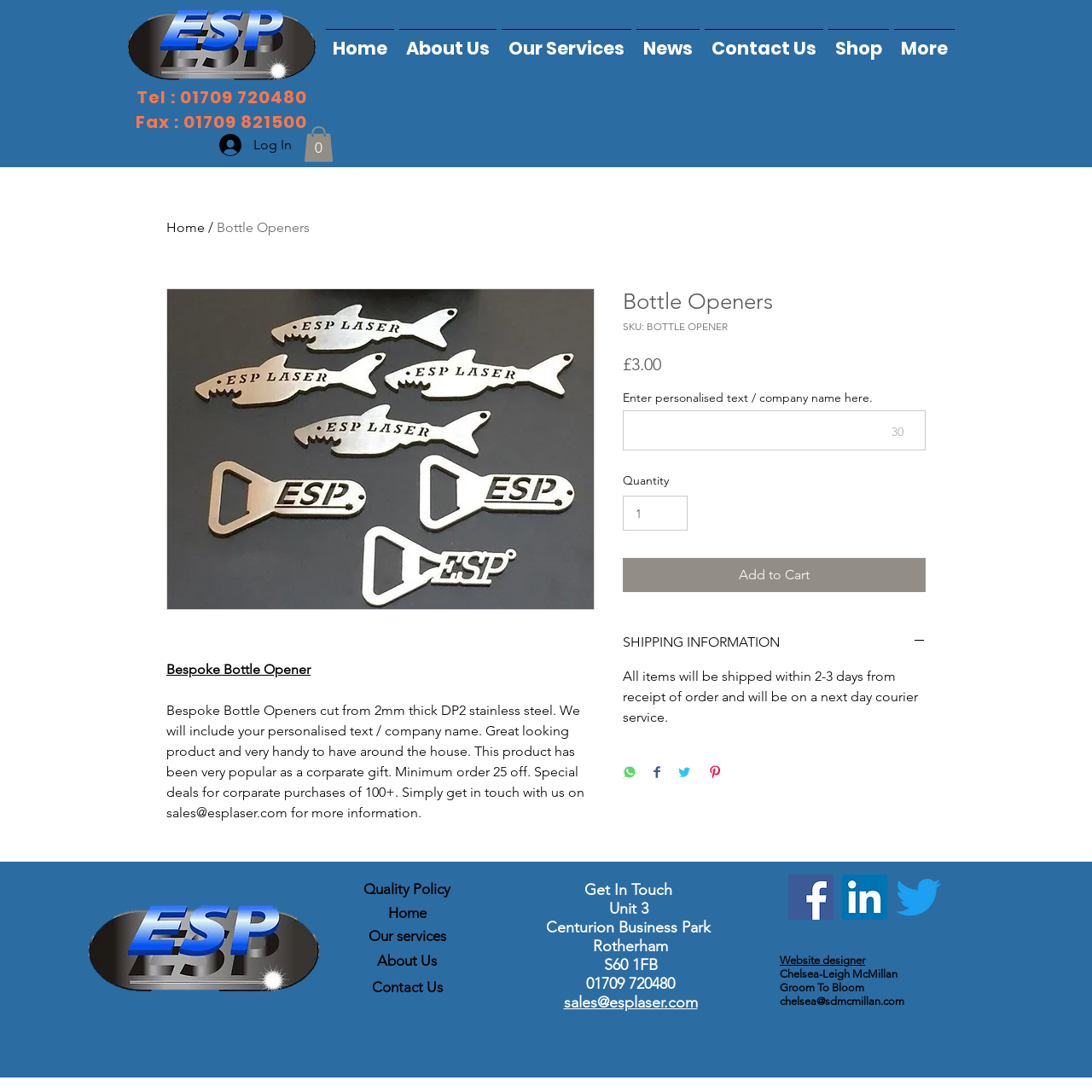Extract the bounding box coordinates for the HTML element that matches this description: "Bottle Openers". The coordinates should be four float numbers between 0 and 1, i.e., [left, top, right, bottom].

[0.198, 0.201, 0.284, 0.215]